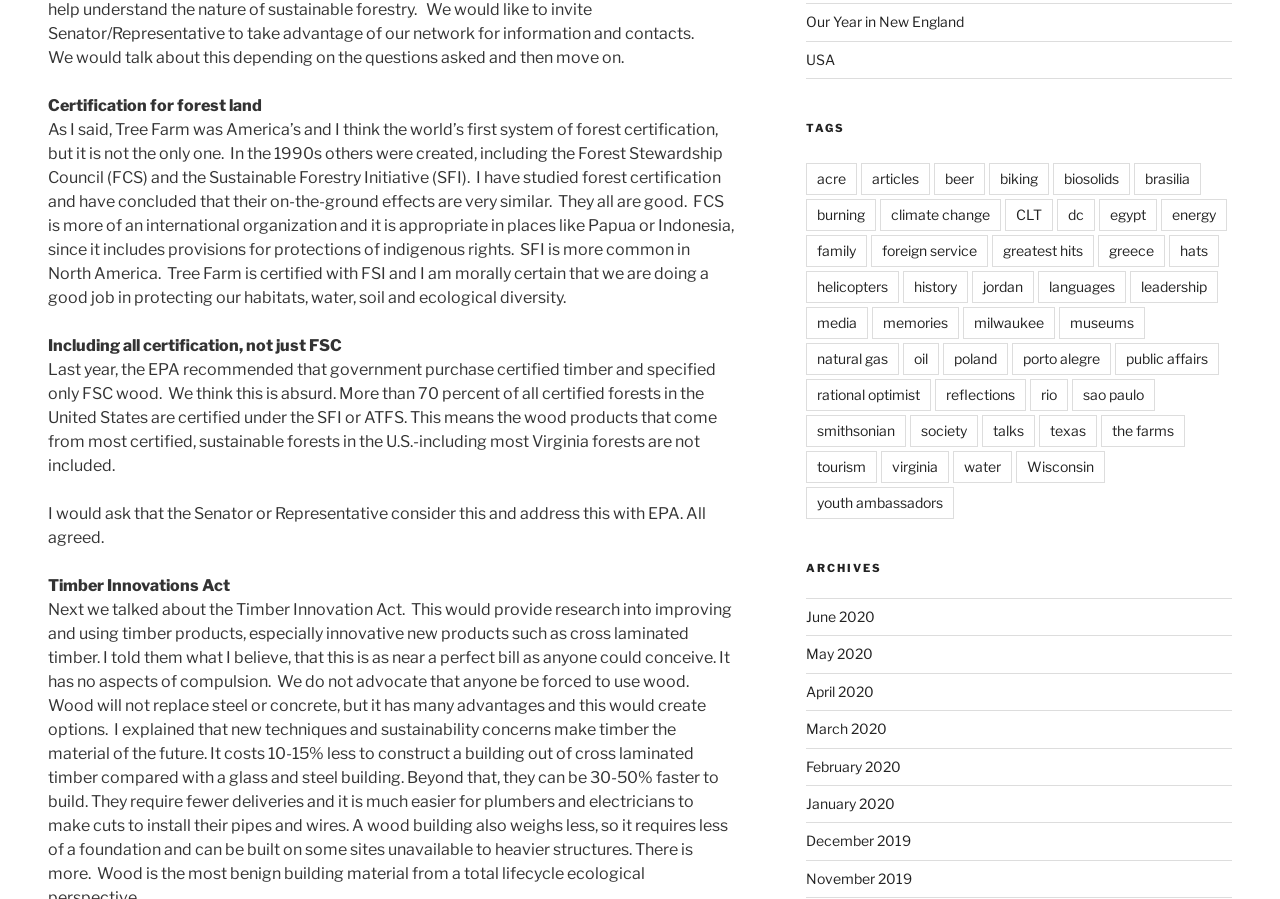Please specify the bounding box coordinates of the clickable region to carry out the following instruction: "Click on the 'Our Year in New England' link". The coordinates should be four float numbers between 0 and 1, in the format [left, top, right, bottom].

[0.63, 0.015, 0.753, 0.034]